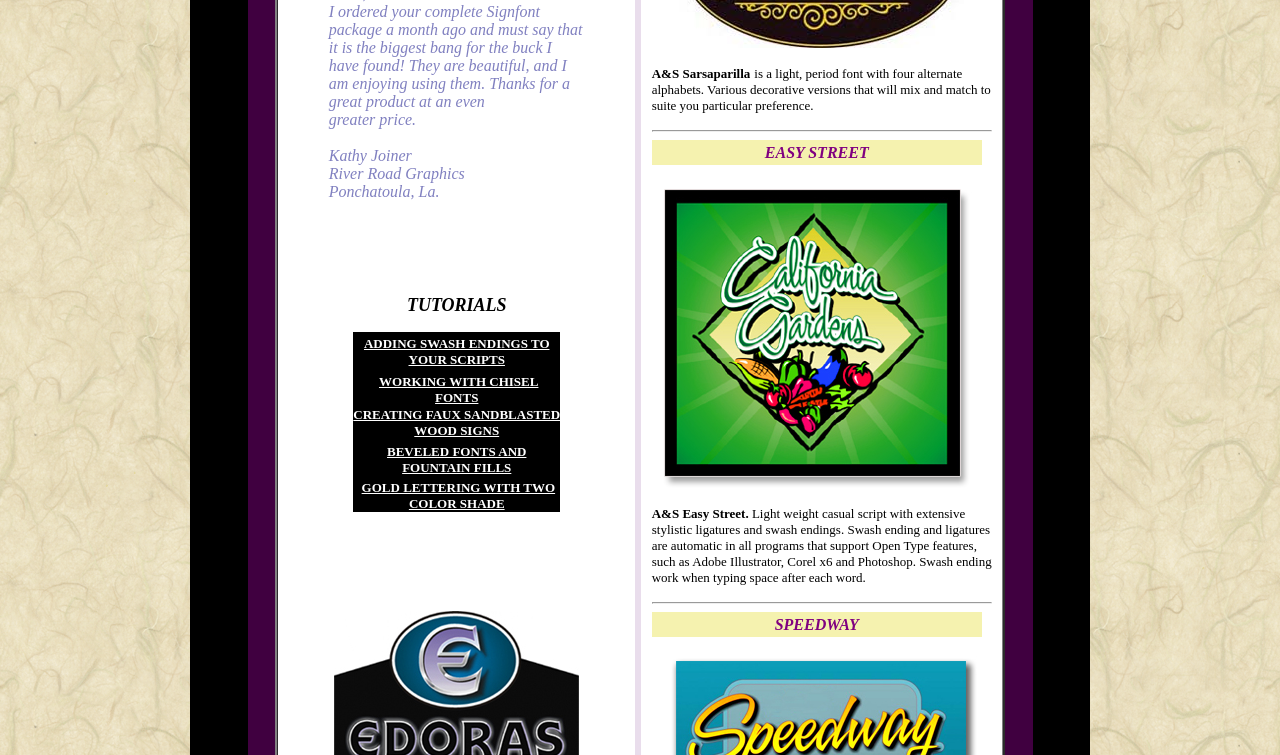Determine the bounding box coordinates in the format (top-left x, top-left y, bottom-right x, bottom-right y). Ensure all values are floating point numbers between 0 and 1. Identify the bounding box of the UI element described by: WORKING WITH CHISEL FONTS

[0.296, 0.495, 0.421, 0.536]